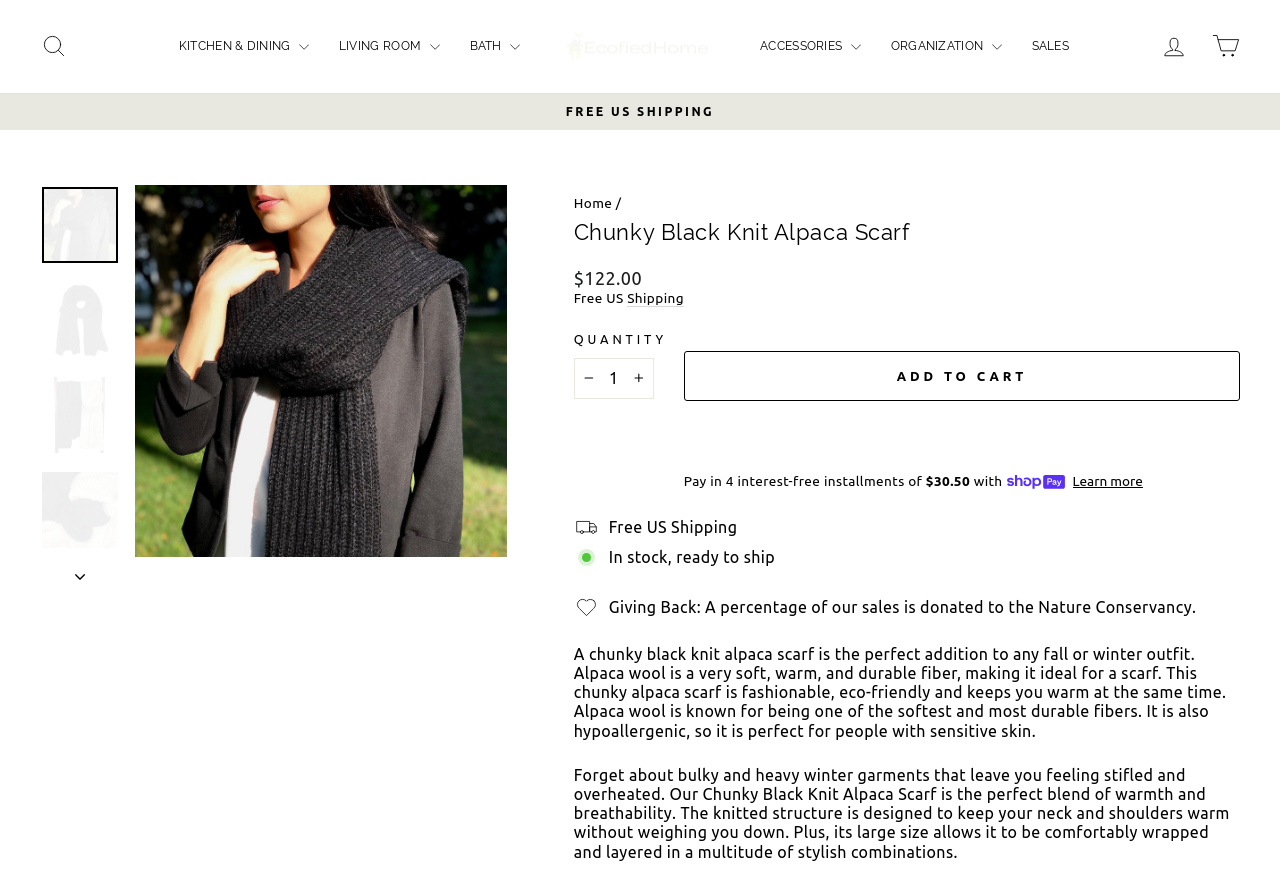What is the shipping policy for US customers?
Refer to the image and provide a thorough answer to the question.

The shipping policy for US customers can be found in the product details section, where it is stated as 'Free US Shipping'.